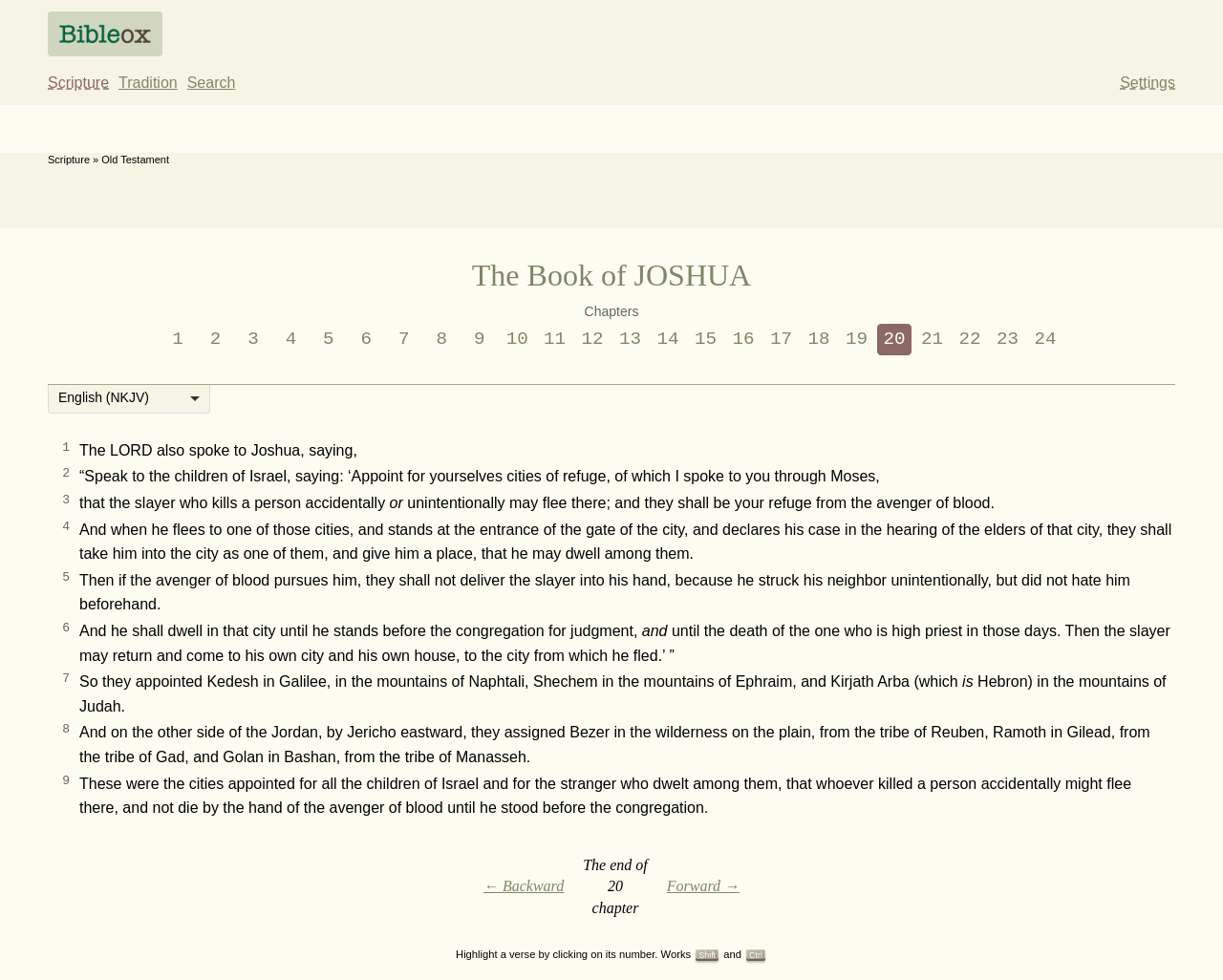Please mark the clickable region by giving the bounding box coordinates needed to complete this instruction: "Click on the 'Scripture' link".

[0.039, 0.074, 0.097, 0.096]